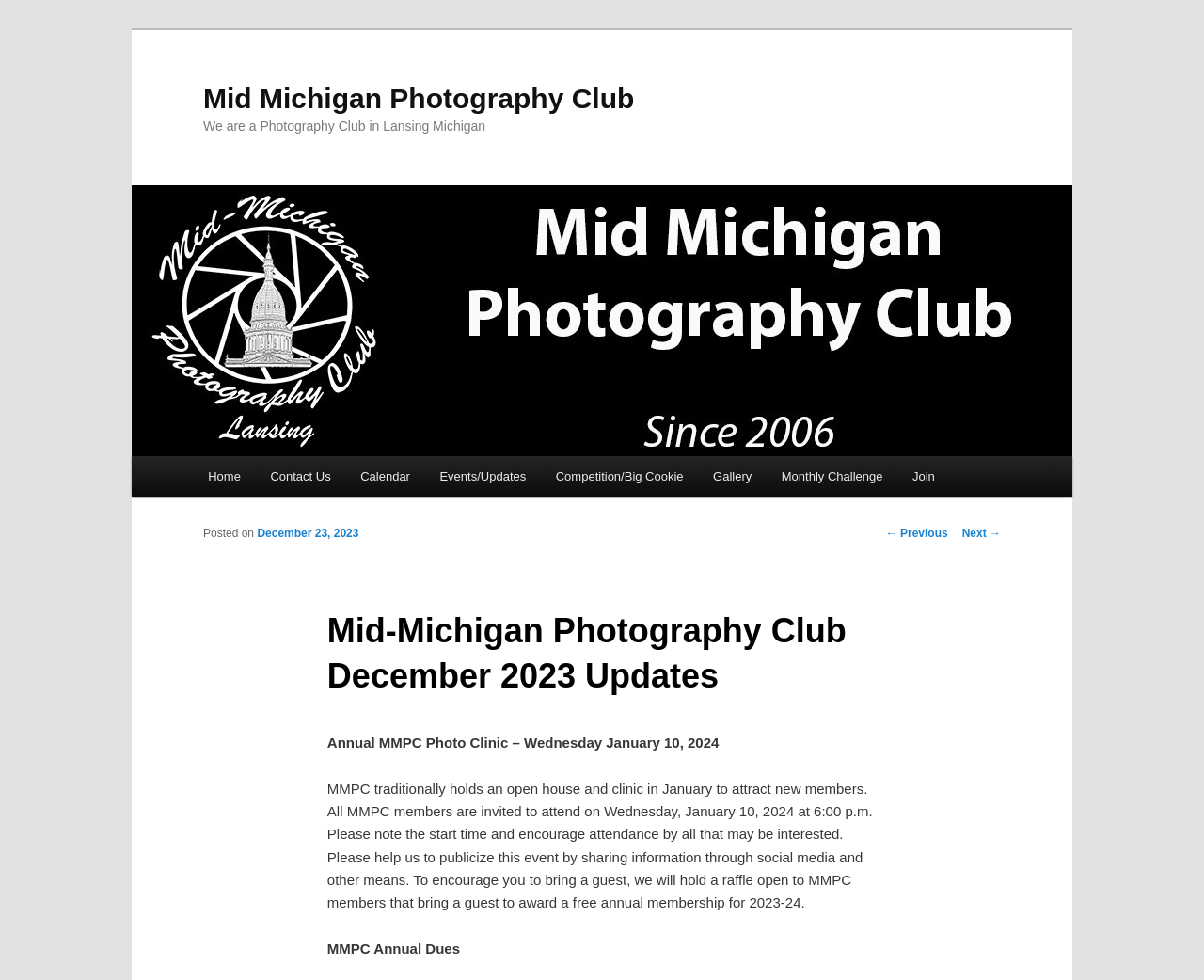Determine the bounding box coordinates of the section to be clicked to follow the instruction: "View the 'Gallery'". The coordinates should be given as four float numbers between 0 and 1, formatted as [left, top, right, bottom].

[0.58, 0.465, 0.637, 0.507]